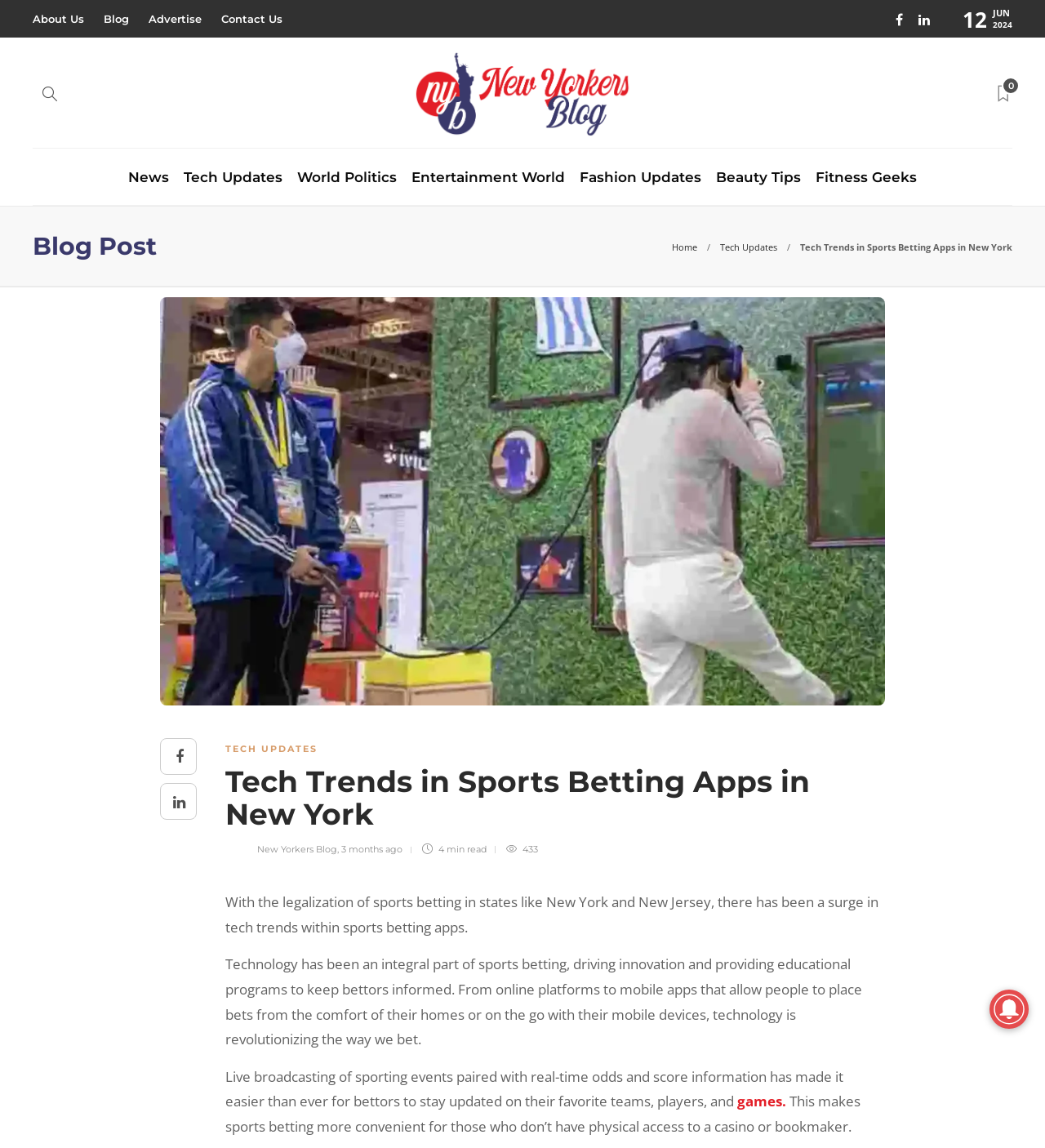Determine the bounding box coordinates for the region that must be clicked to execute the following instruction: "Click on About Us".

[0.031, 0.002, 0.08, 0.031]